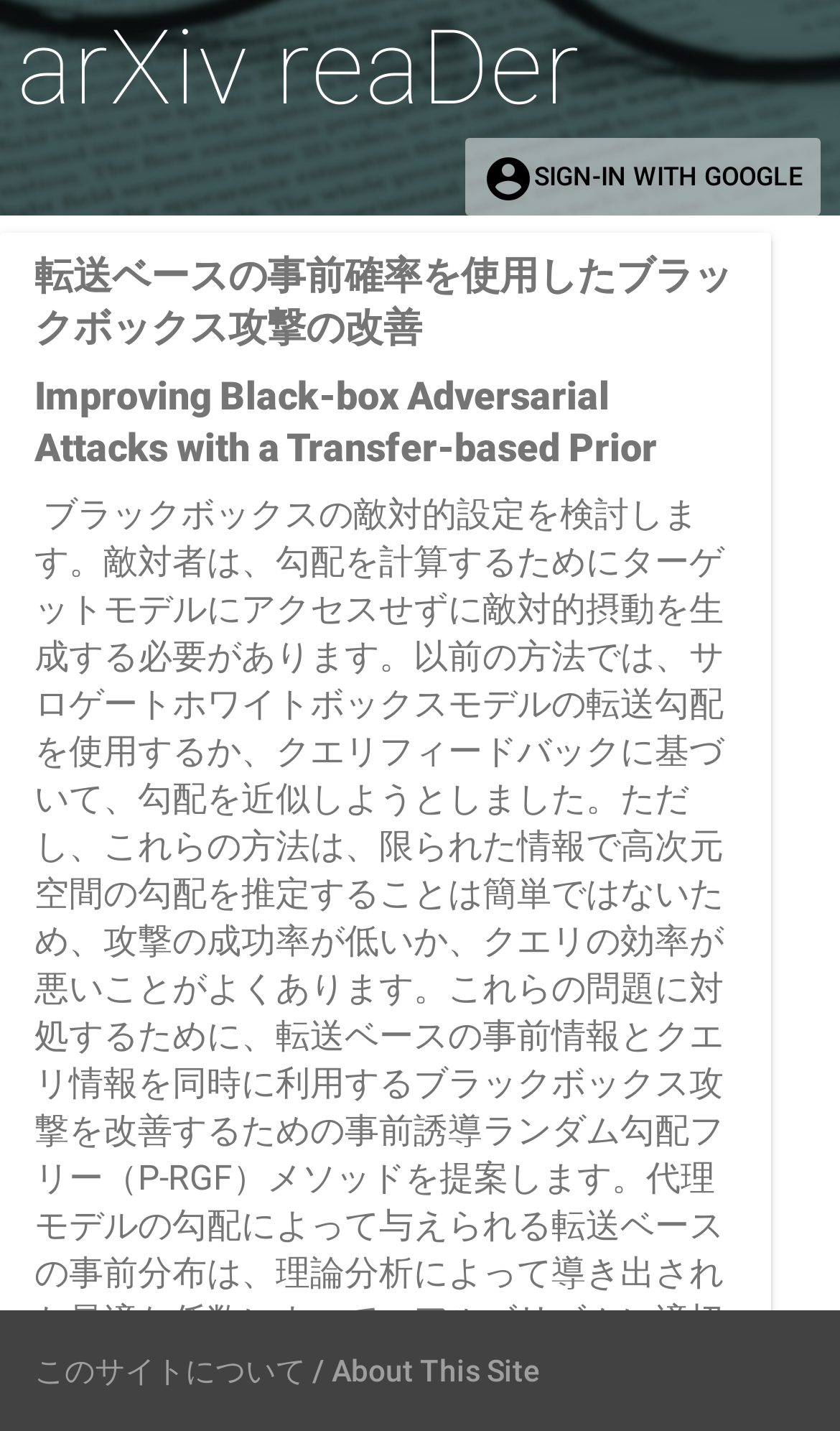Explain the webpage's layout and main content in detail.

The webpage appears to be a research paper or article about improving black-box adversarial attacks with a transfer-based prior. At the top left of the page, there is a link to "arXiv reaDer" and a button to "SIGN-IN WITH GOOGLE" at the top right. 

Below these elements, there is a main section that occupies most of the page. Within this section, there are two headings: the first one is in Japanese, "転送ベースの事前確率を使用したブラックボックス攻撃の改善", and the second one is in English, "Improving Black-box Adversarial Attacks with a Transfer-based Prior". 

At the very bottom of the page, there is a footer section with a link to "このサイトについて / About This Site", which is centered horizontally.